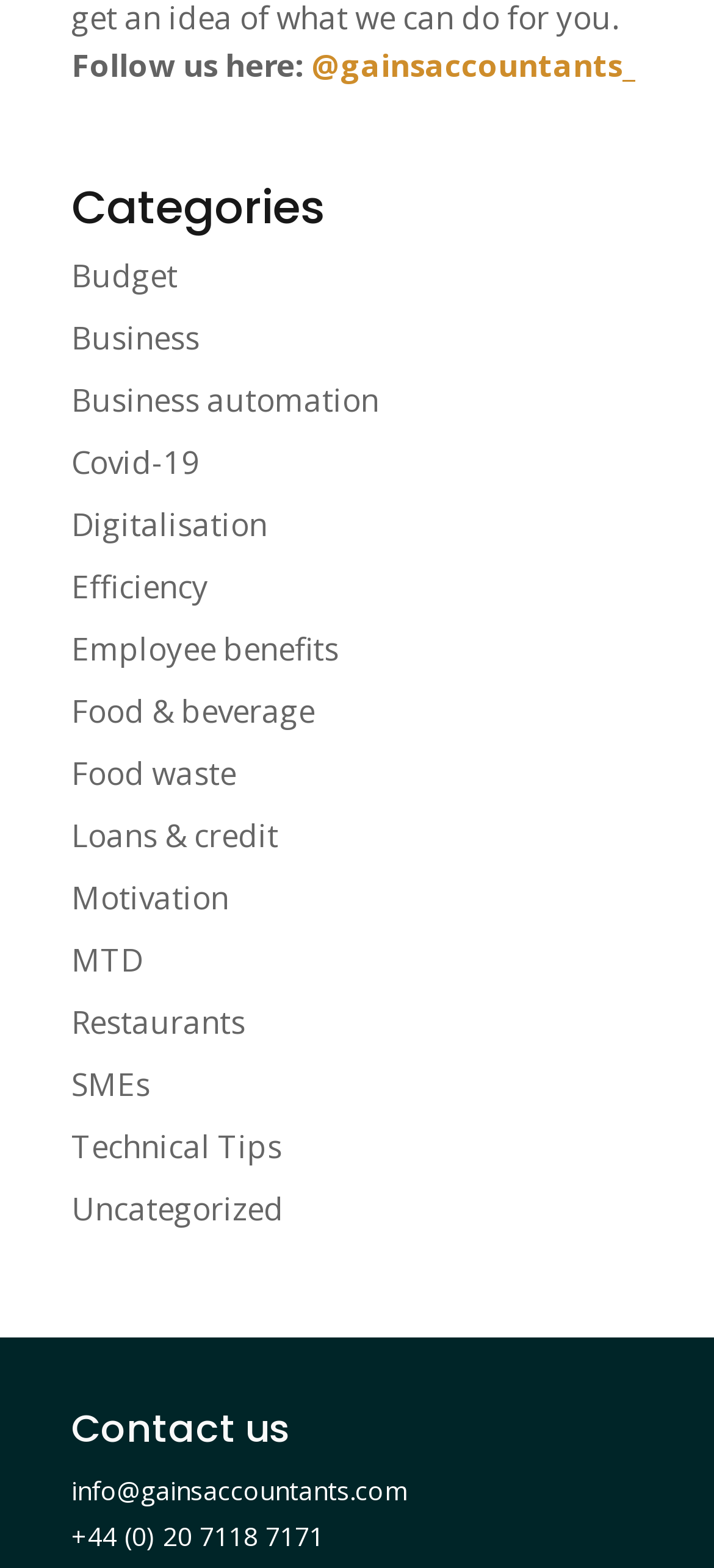Identify the bounding box coordinates of the specific part of the webpage to click to complete this instruction: "View Budget category".

[0.1, 0.162, 0.249, 0.189]